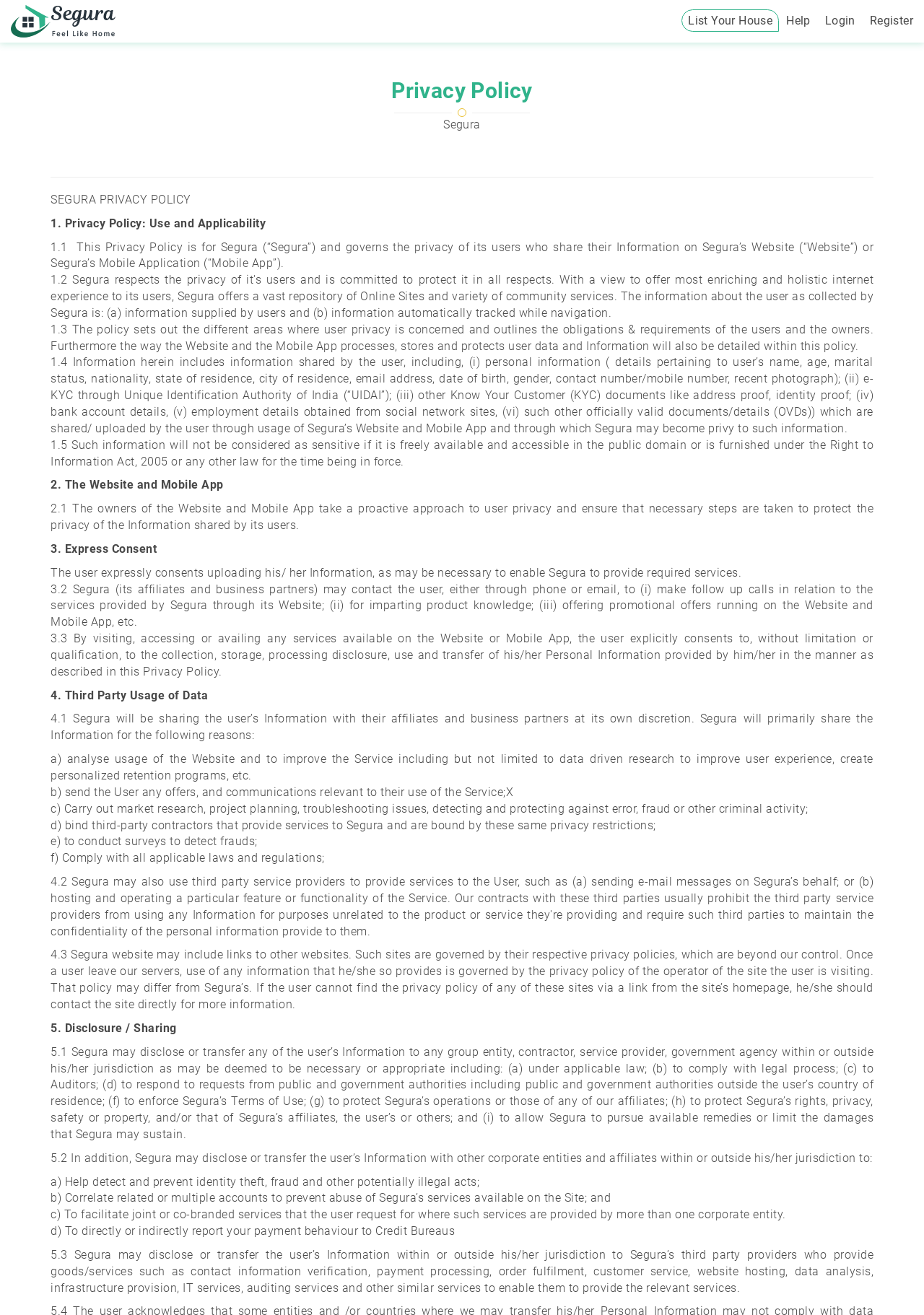What is the purpose of the Privacy Policy?
Based on the screenshot, give a detailed explanation to answer the question.

I inferred the answer by reading the heading 'Privacy Policy' at coordinates [0.066, 0.06, 0.934, 0.083] and the subsequent text, which suggests that the policy is meant to govern the privacy of users who share their information on the website or mobile app.